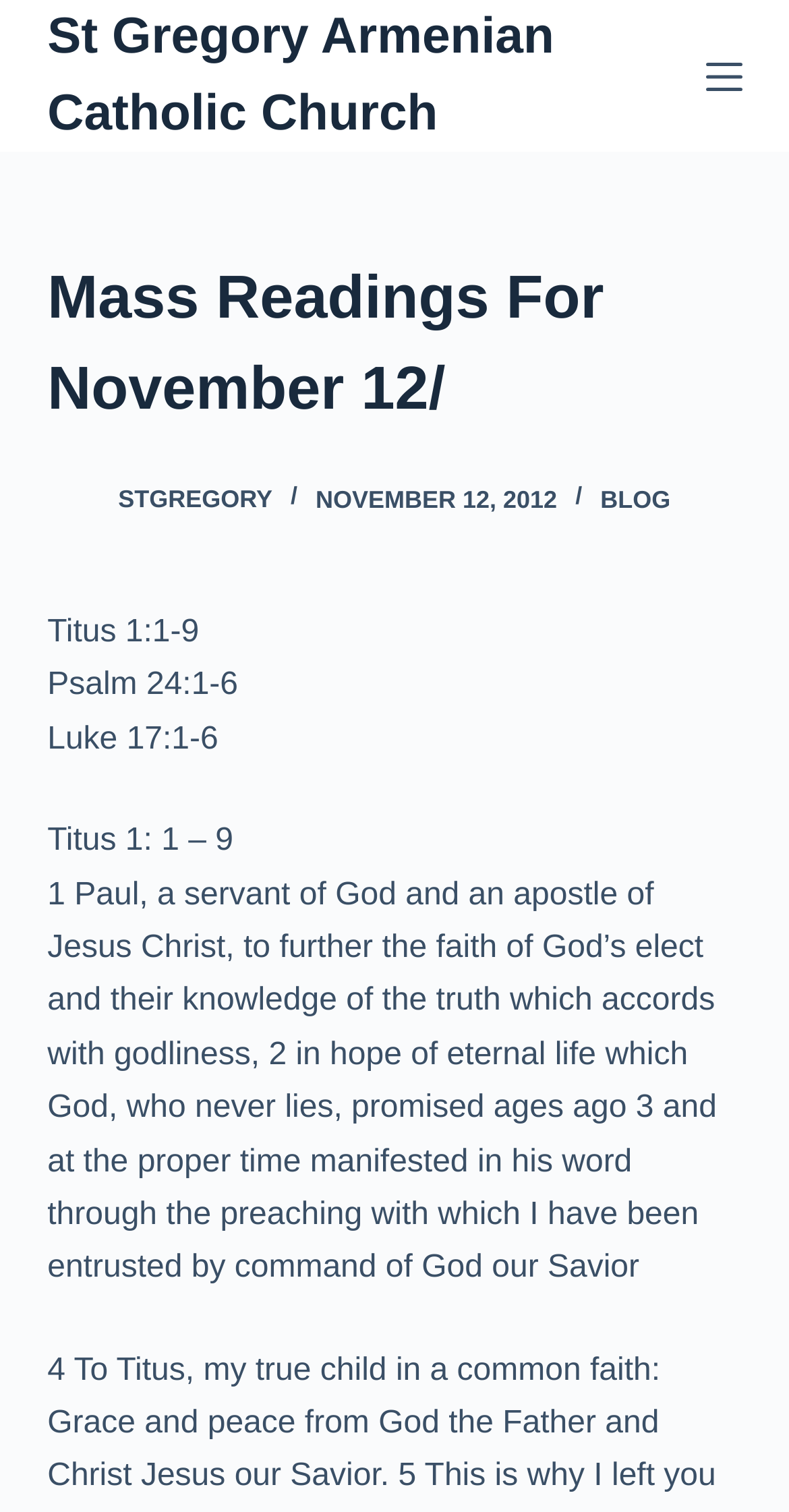Bounding box coordinates are to be given in the format (top-left x, top-left y, bottom-right x, bottom-right y). All values must be floating point numbers between 0 and 1. Provide the bounding box coordinate for the UI element described as: Blog

[0.761, 0.321, 0.85, 0.339]